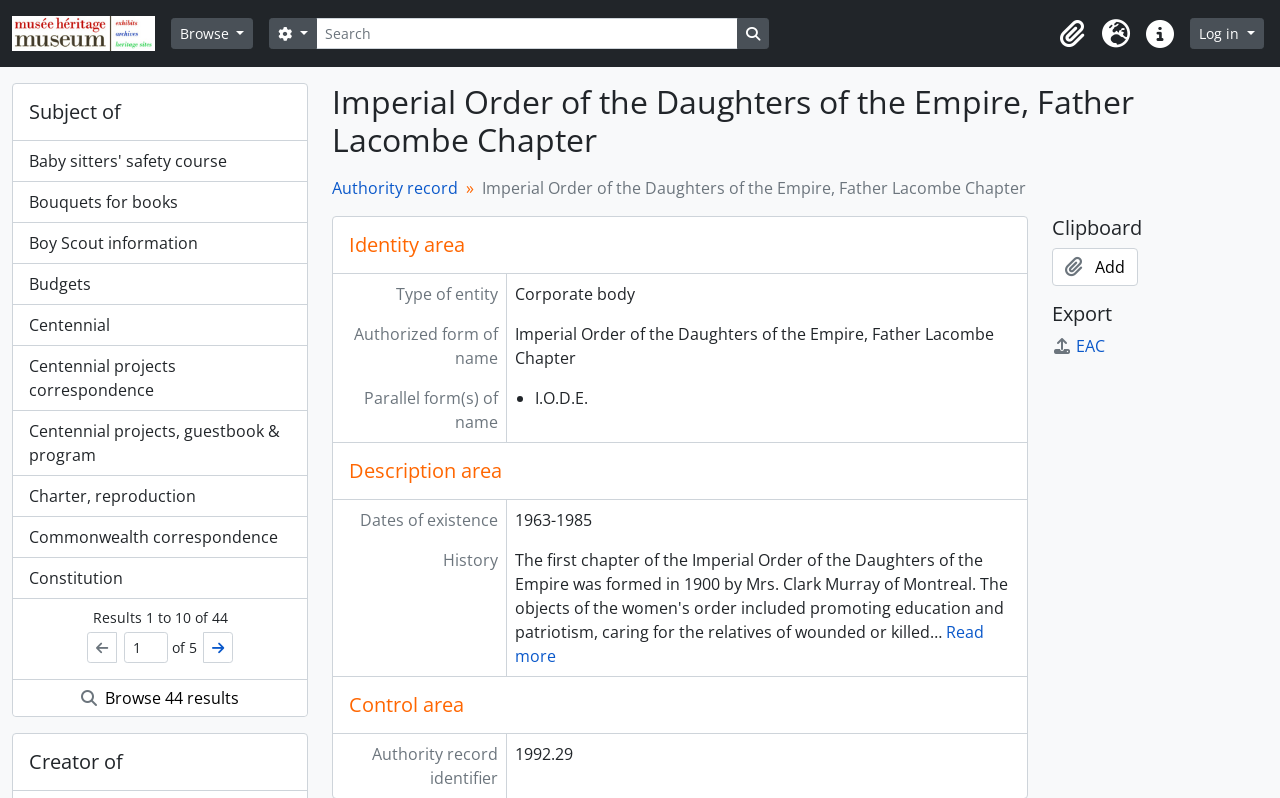Please answer the following query using a single word or phrase: 
What is the name of the organization?

Imperial Order of the Daughters of the Empire, Father Lacombe Chapter